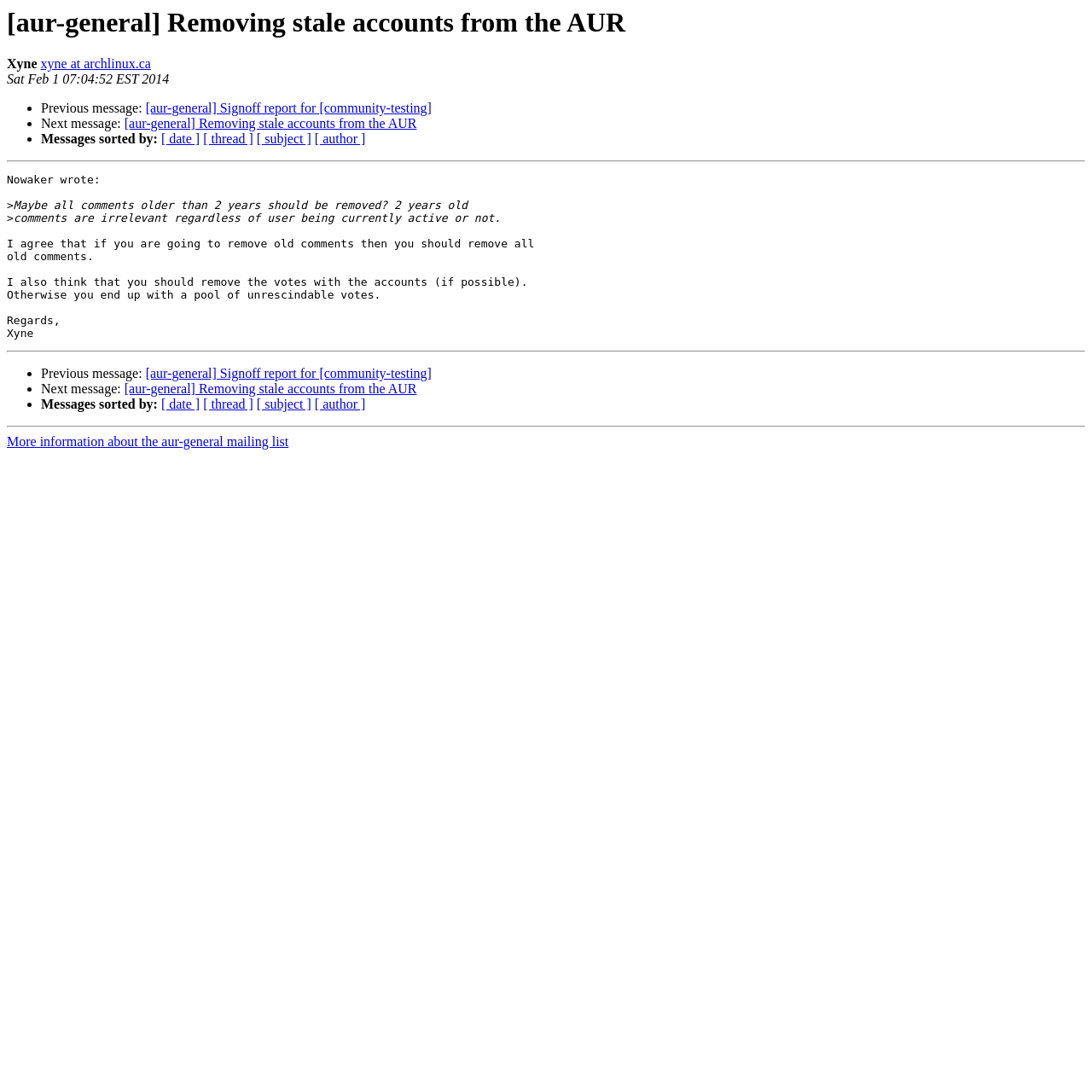Can you provide the bounding box coordinates for the element that should be clicked to implement the instruction: "Sort messages by date"?

[0.148, 0.121, 0.183, 0.134]